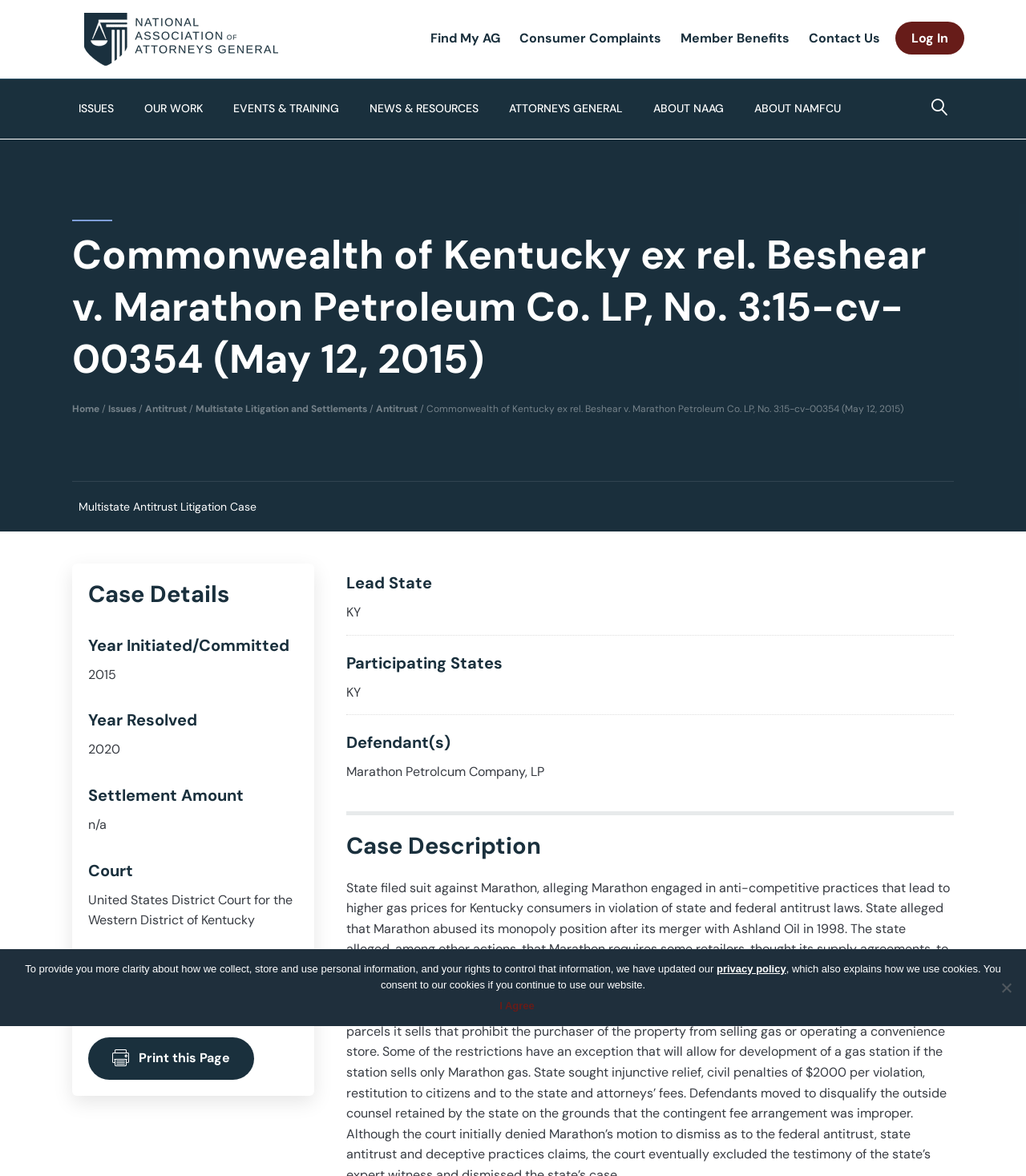Determine the coordinates of the bounding box that should be clicked to complete the instruction: "View Antitrust". The coordinates should be represented by four float numbers between 0 and 1: [left, top, right, bottom].

[0.141, 0.342, 0.182, 0.353]